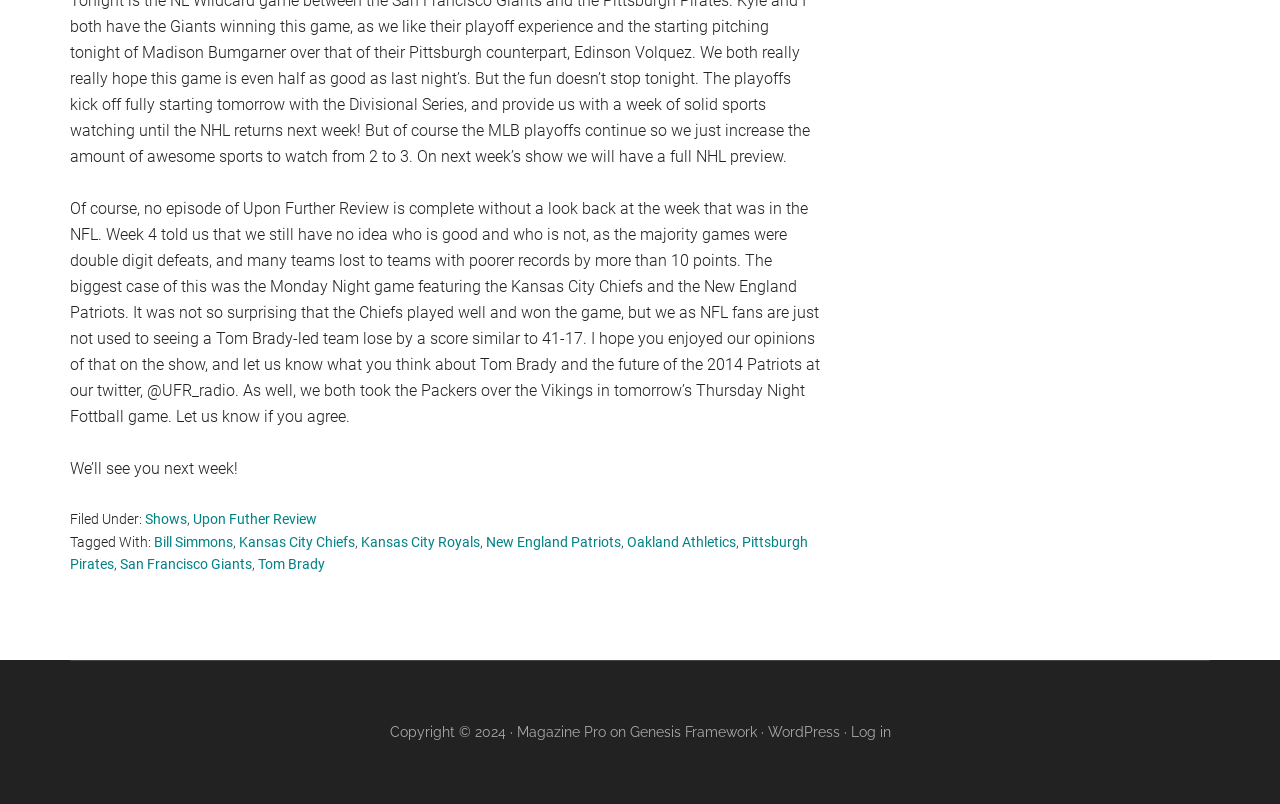Using the details in the image, give a detailed response to the question below:
What is the main topic of the article?

The main topic of the article can be inferred from the content of the StaticText element with ID 172, which discusses the results of Week 4 in the NFL, specifically the game between the Kansas City Chiefs and the New England Patriots.